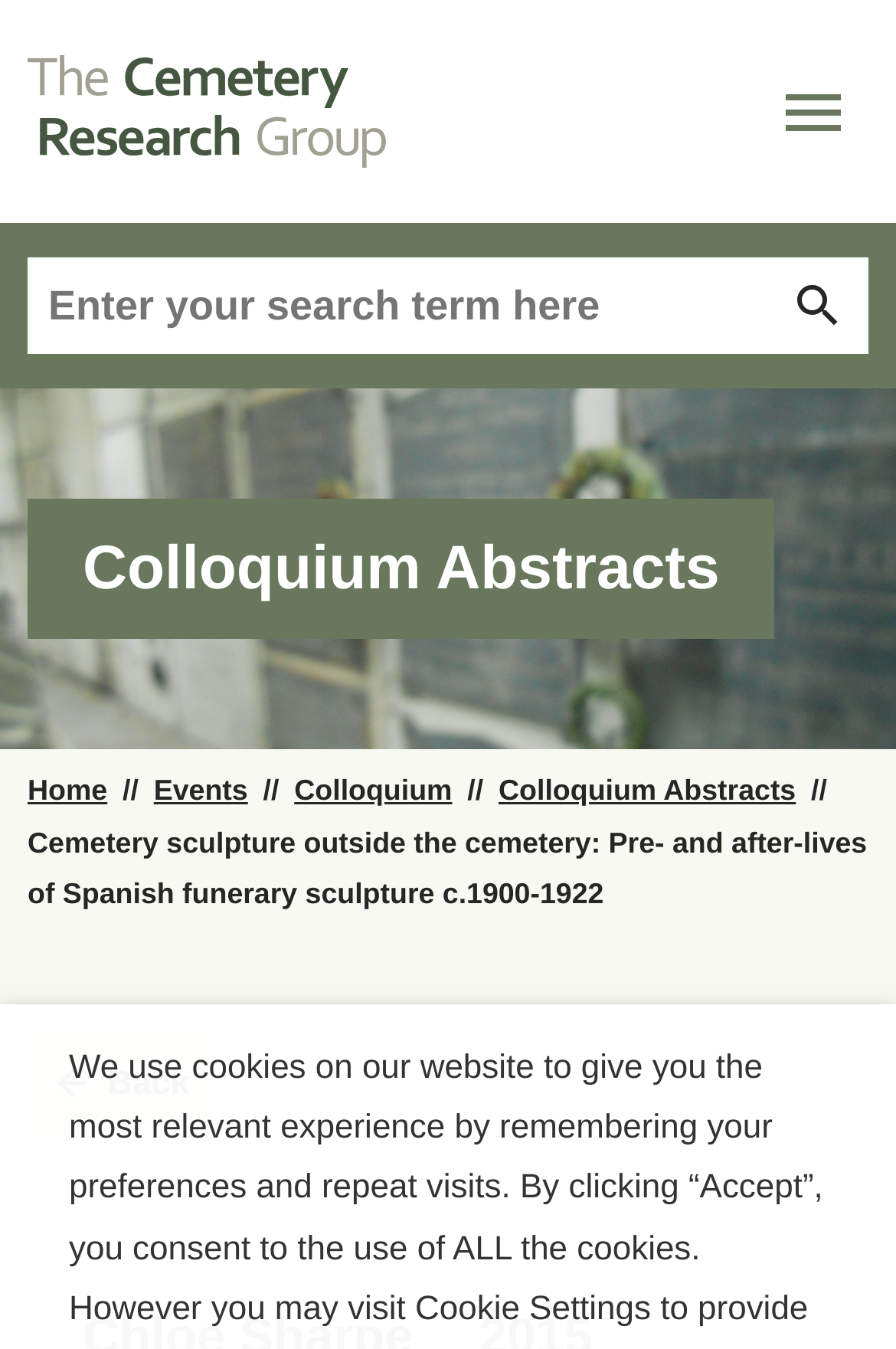Determine the coordinates of the bounding box for the clickable area needed to execute this instruction: "Go to ABS Website".

None